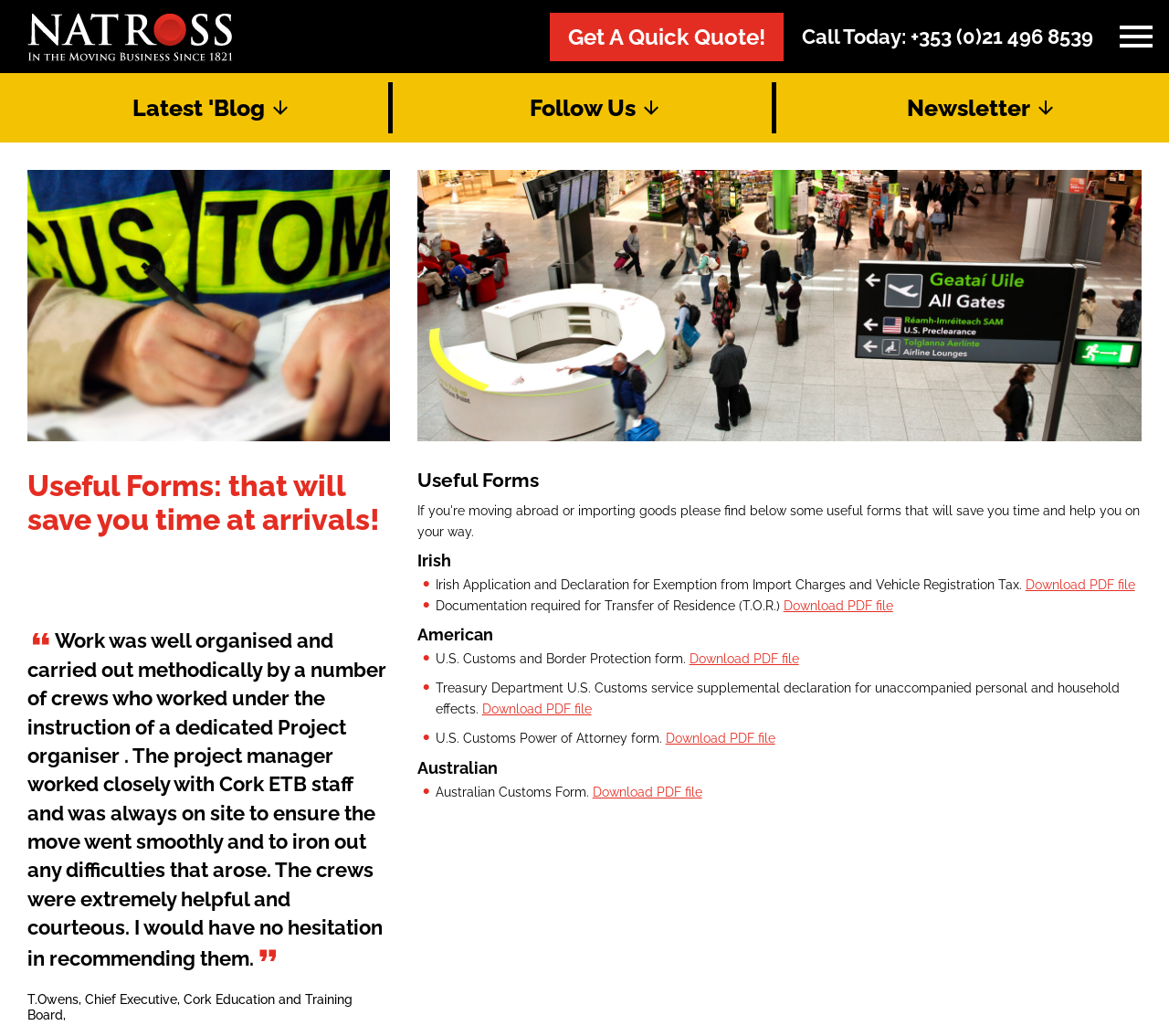Give a one-word or short phrase answer to the question: 
What is the name of the company?

Nat Ross